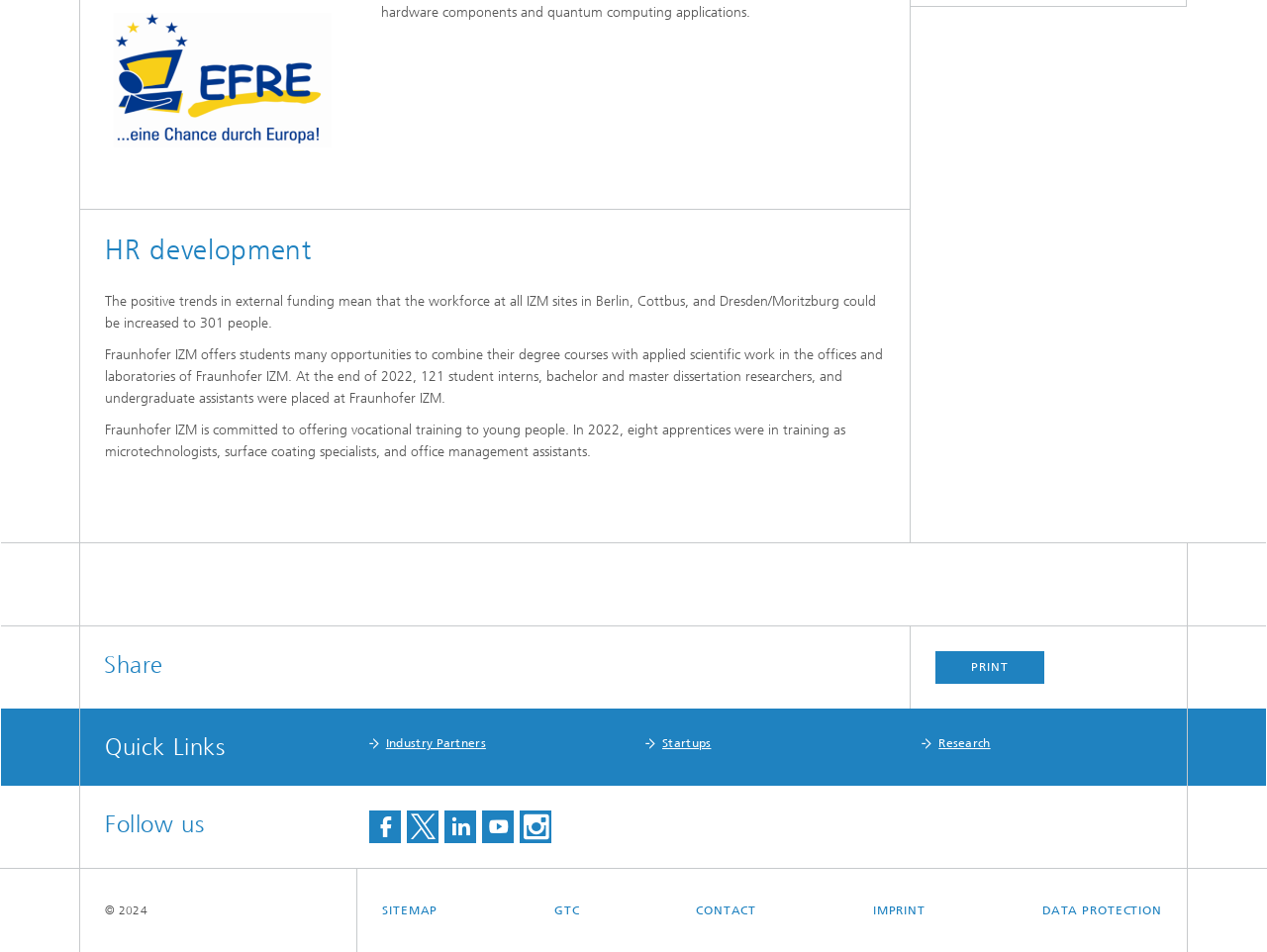Provide the bounding box coordinates of the area you need to click to execute the following instruction: "Visit the Industry Partners page".

[0.305, 0.774, 0.384, 0.788]